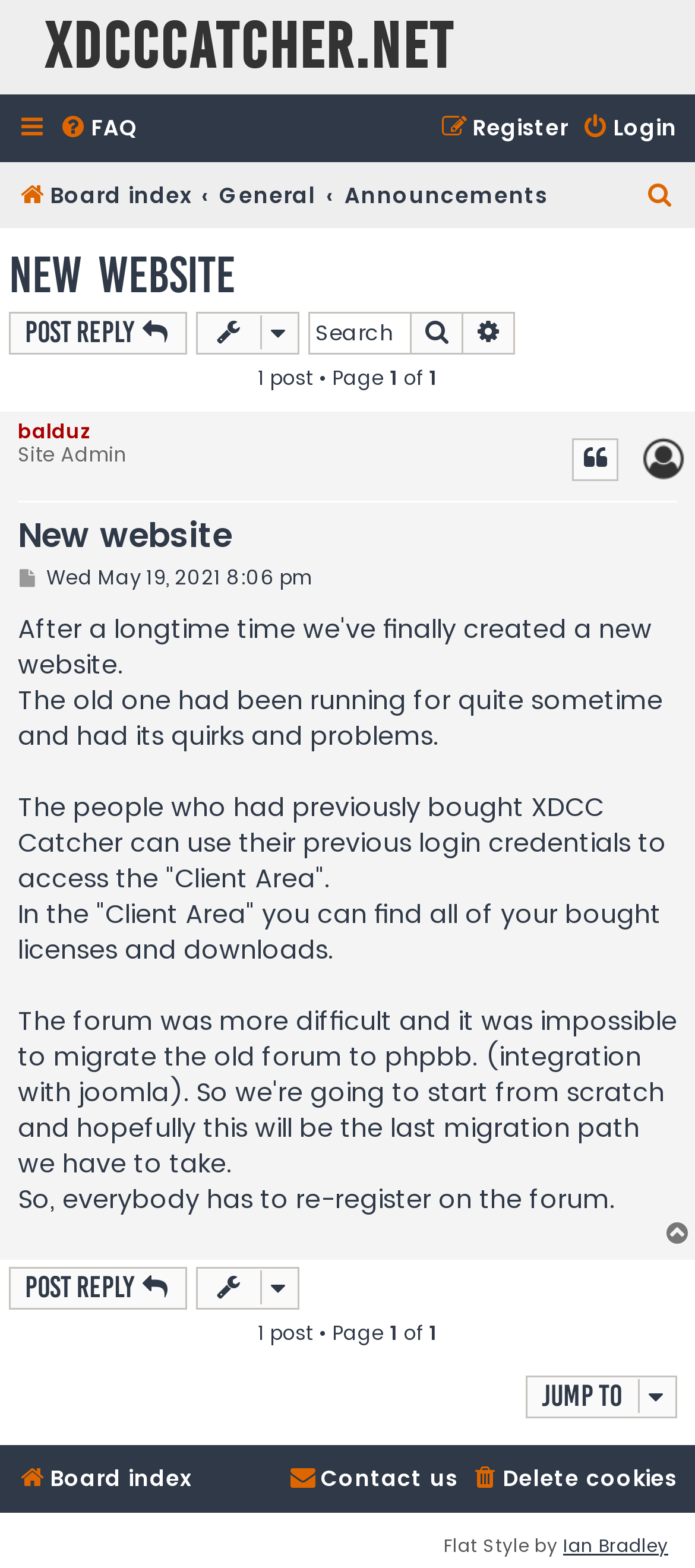Identify the bounding box coordinates necessary to click and complete the given instruction: "View the best link".

None